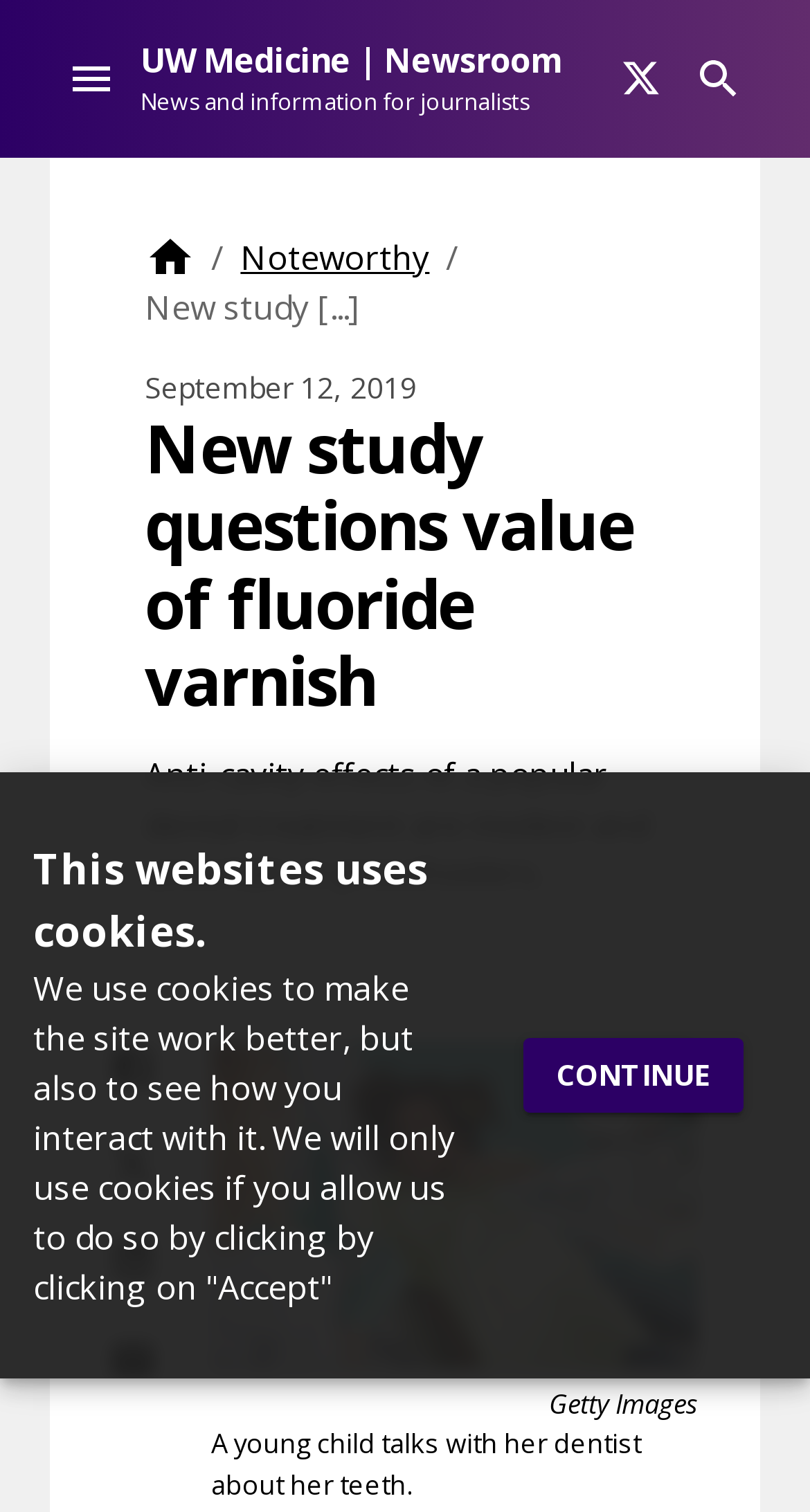Determine the bounding box coordinates for the region that must be clicked to execute the following instruction: "View Noteworthy news".

[0.297, 0.155, 0.53, 0.185]